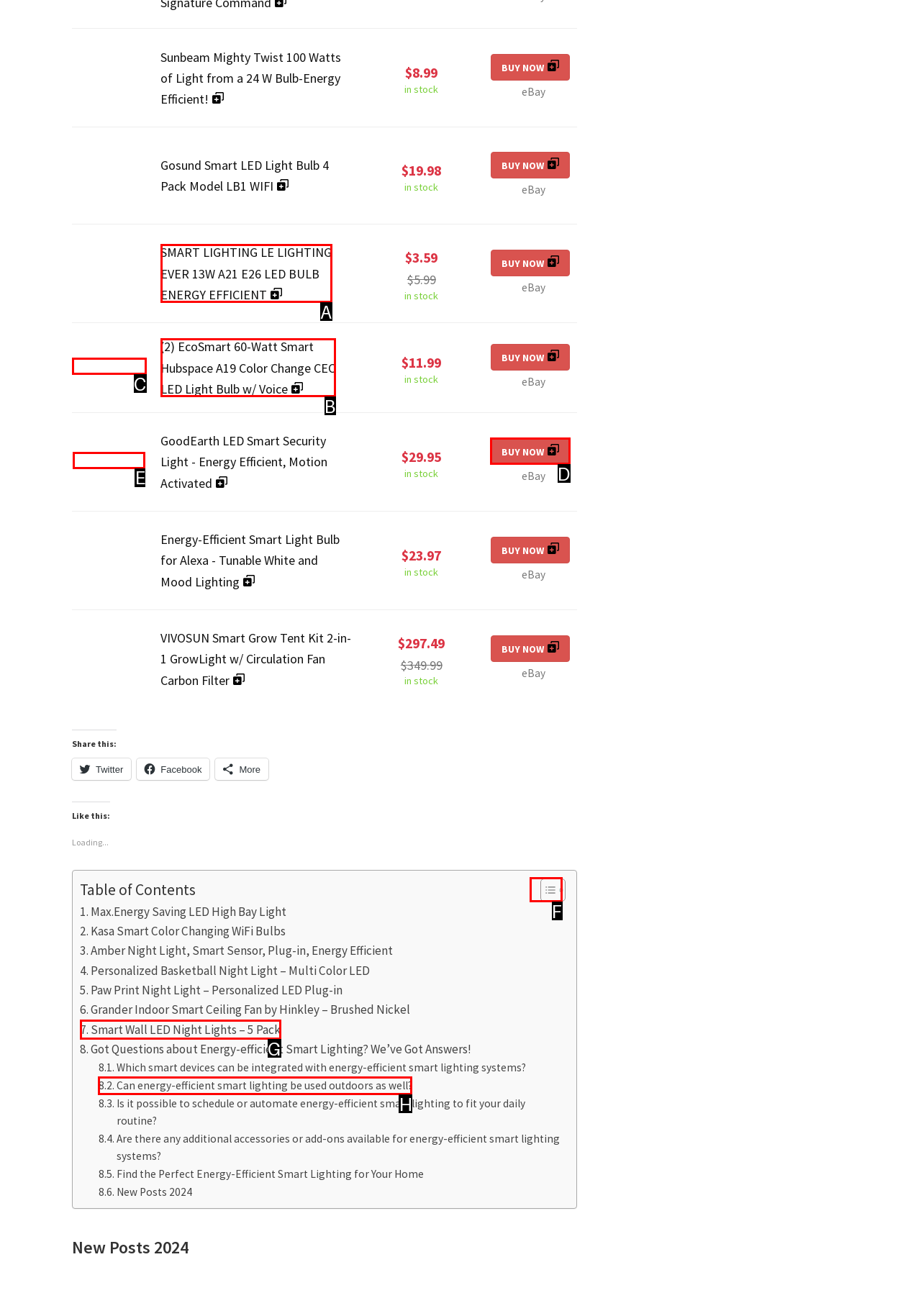From the options provided, determine which HTML element best fits the description: Toggle. Answer with the correct letter.

F